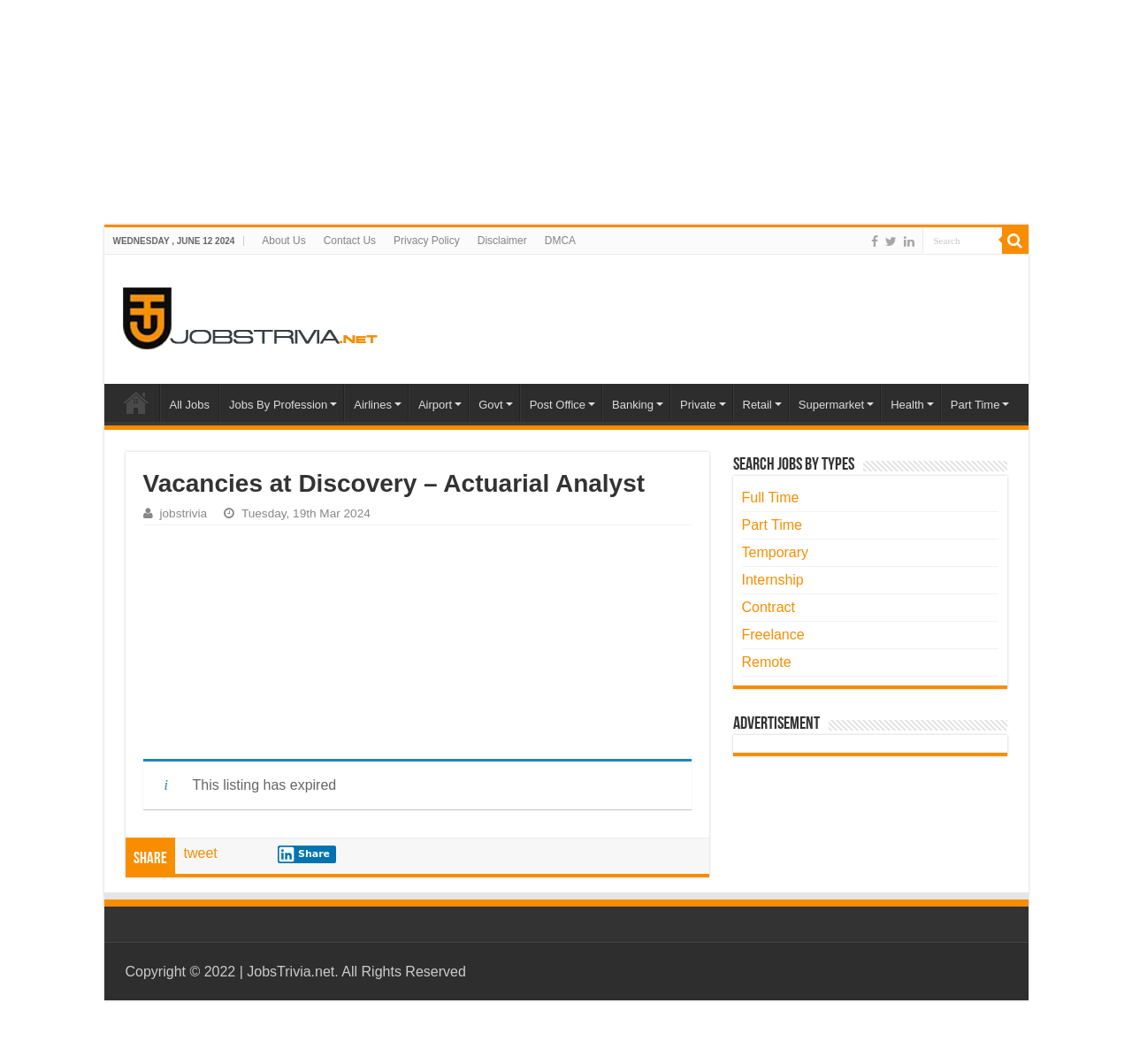Look at the image and write a detailed answer to the question: 
What types of jobs can be searched on this webpage?

I found the types of jobs that can be searched by looking at the complementary section of the webpage, where I saw a heading element with the content 'Search Jobs By Types', followed by a list of link elements with various job types such as Full Time, Part Time, Temporary, etc.